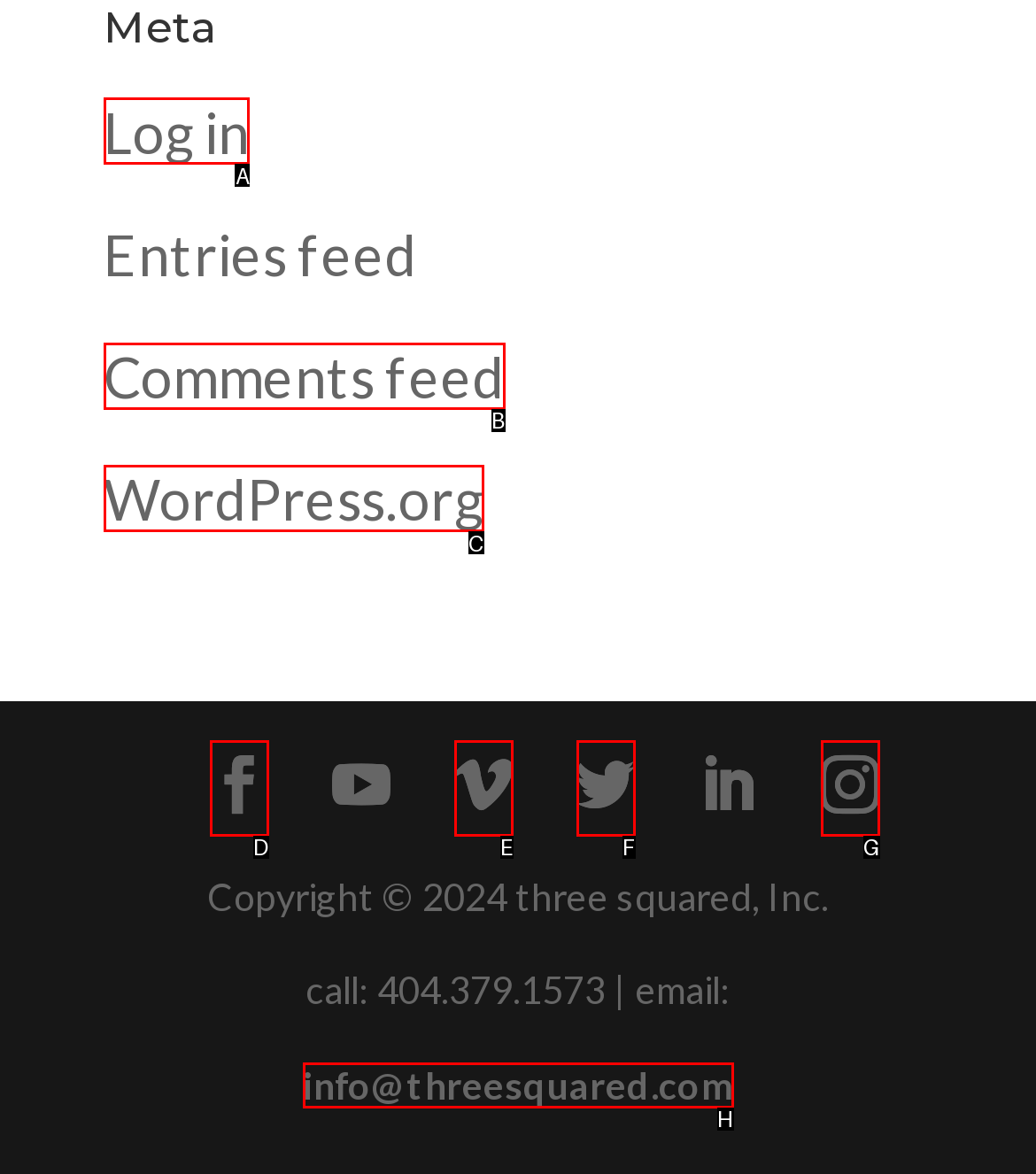Determine the correct UI element to click for this instruction: Log in to the website. Respond with the letter of the chosen element.

A